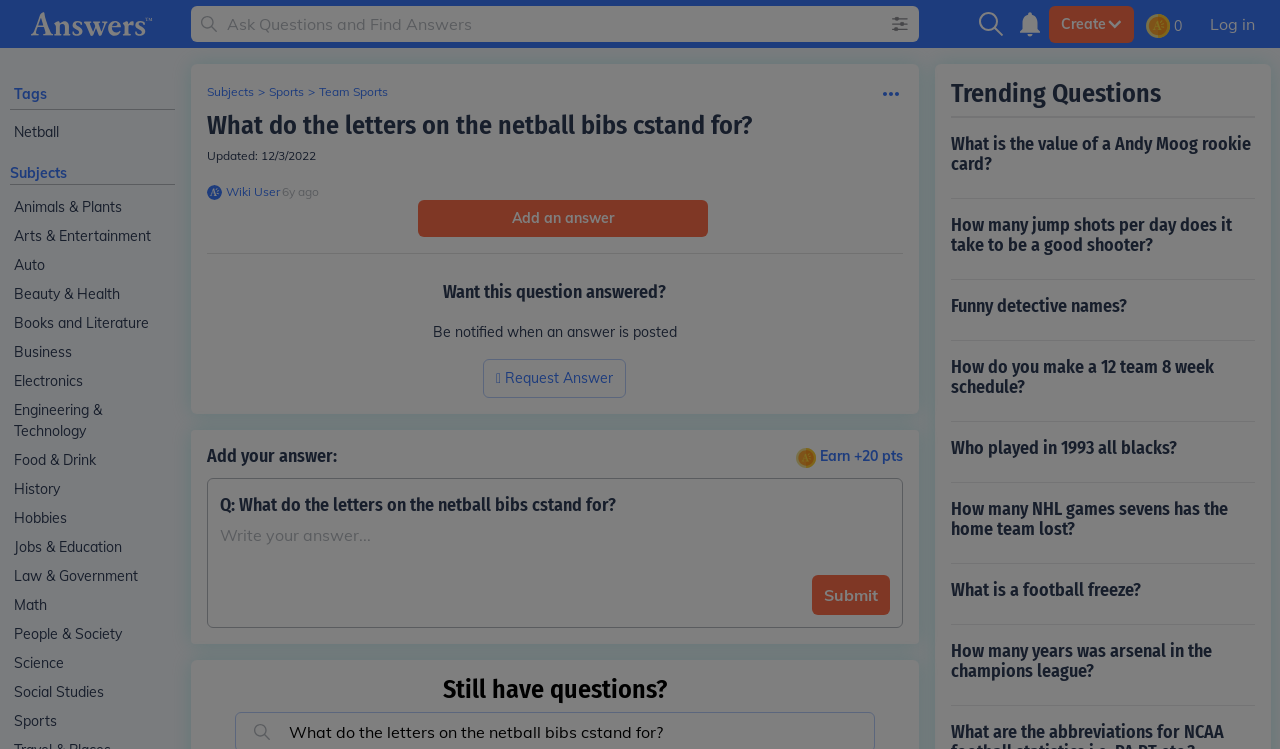Pinpoint the bounding box coordinates of the clickable element needed to complete the instruction: "Click on the 'Create' button". The coordinates should be provided as four float numbers between 0 and 1: [left, top, right, bottom].

[0.819, 0.007, 0.886, 0.057]